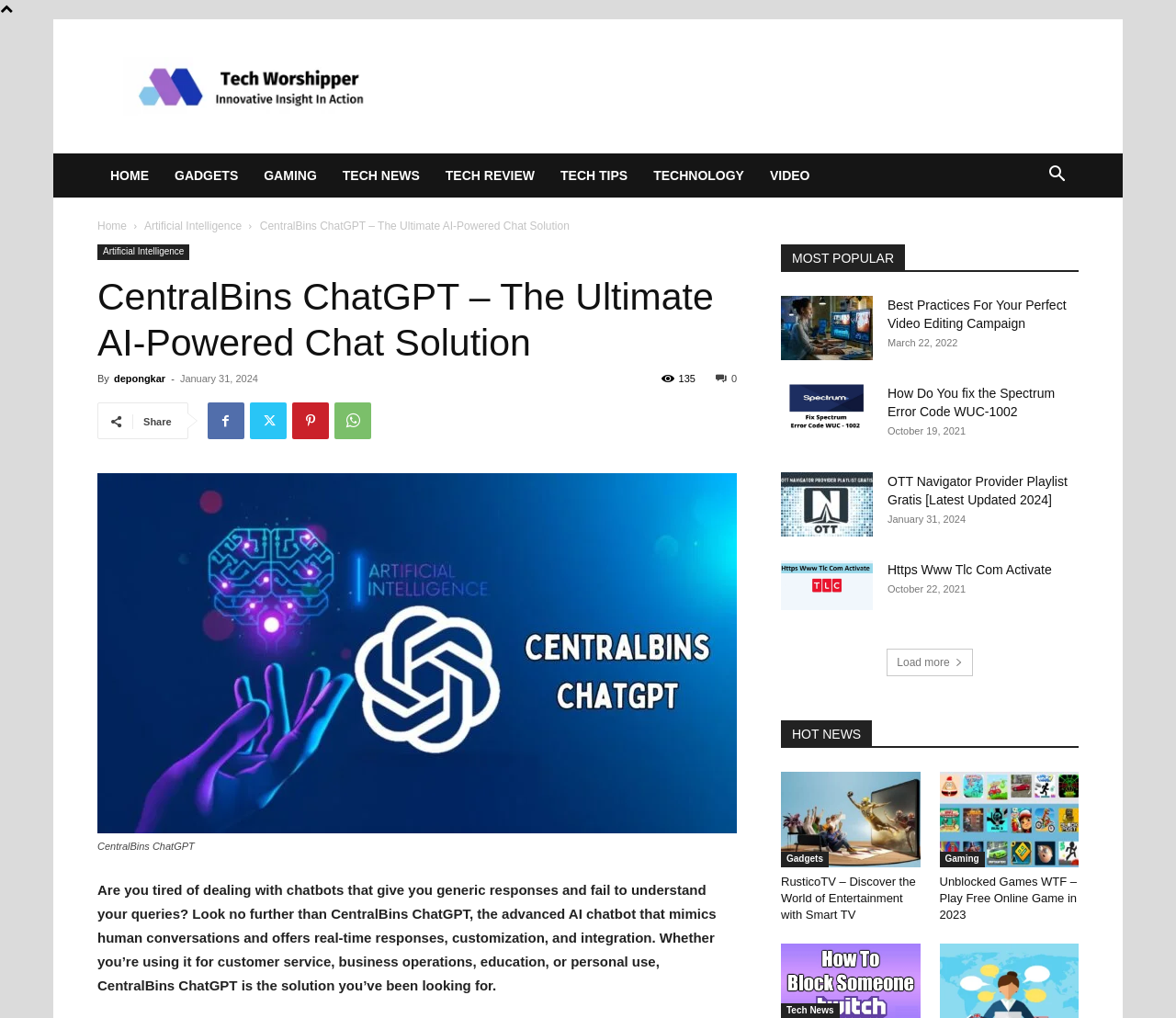Extract the primary header of the webpage and generate its text.

CentralBins ChatGPT – The Ultimate AI-Powered Chat Solution